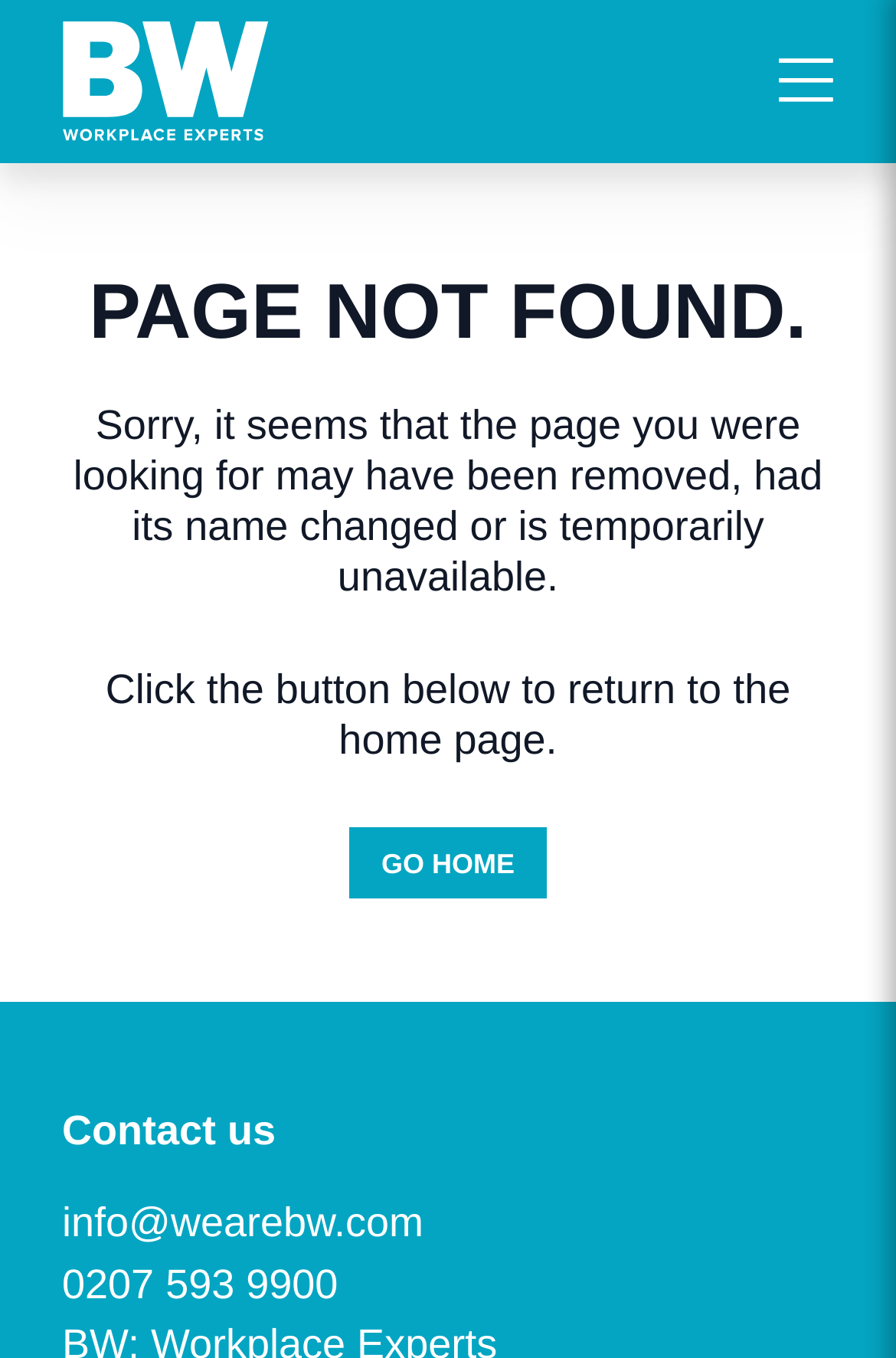Determine the bounding box coordinates of the clickable region to carry out the instruction: "view journal".

[0.069, 0.453, 0.292, 0.491]